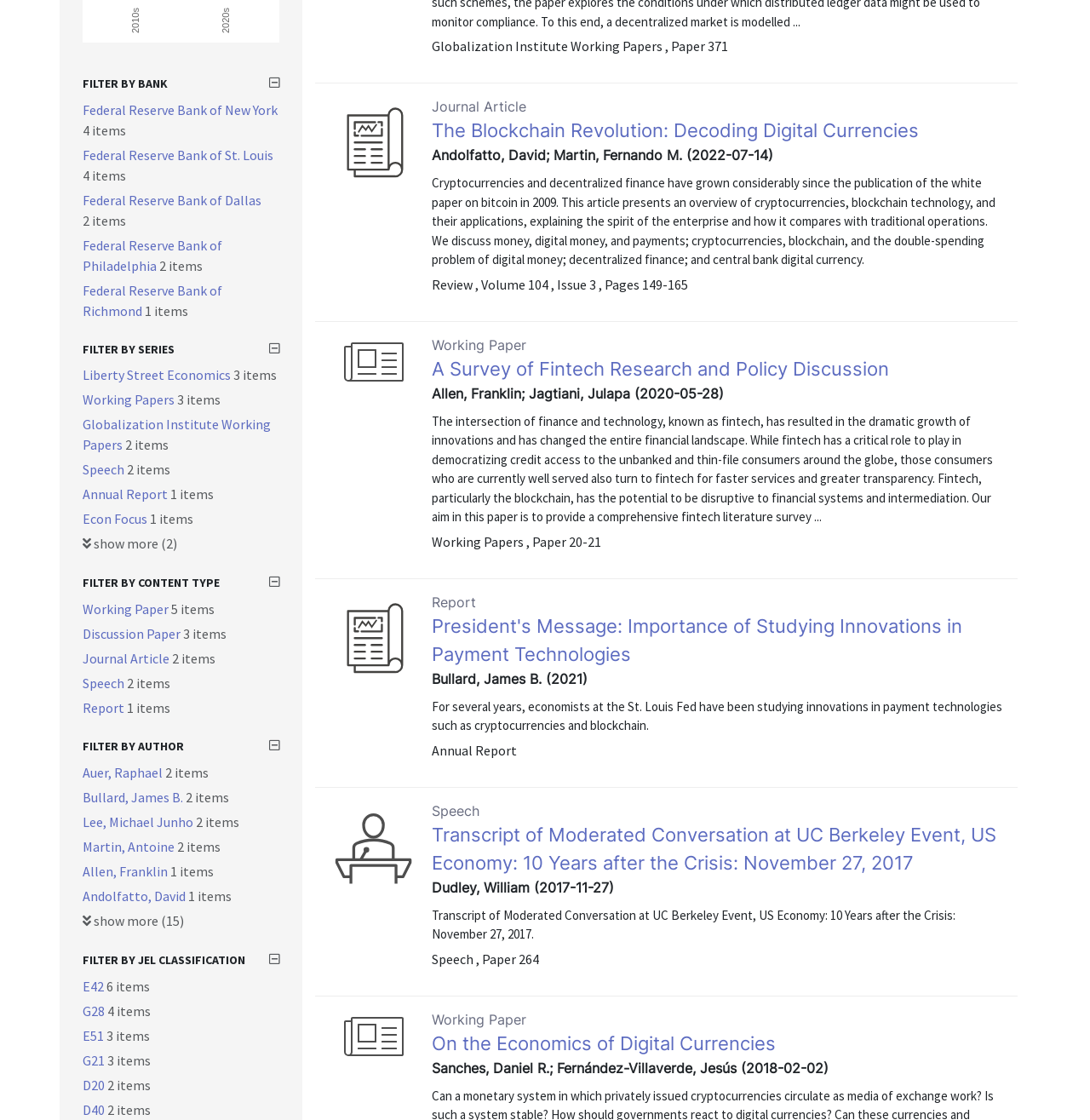Identify the bounding box of the HTML element described here: "E42". Provide the coordinates as four float numbers between 0 and 1: [left, top, right, bottom].

[0.076, 0.873, 0.098, 0.888]